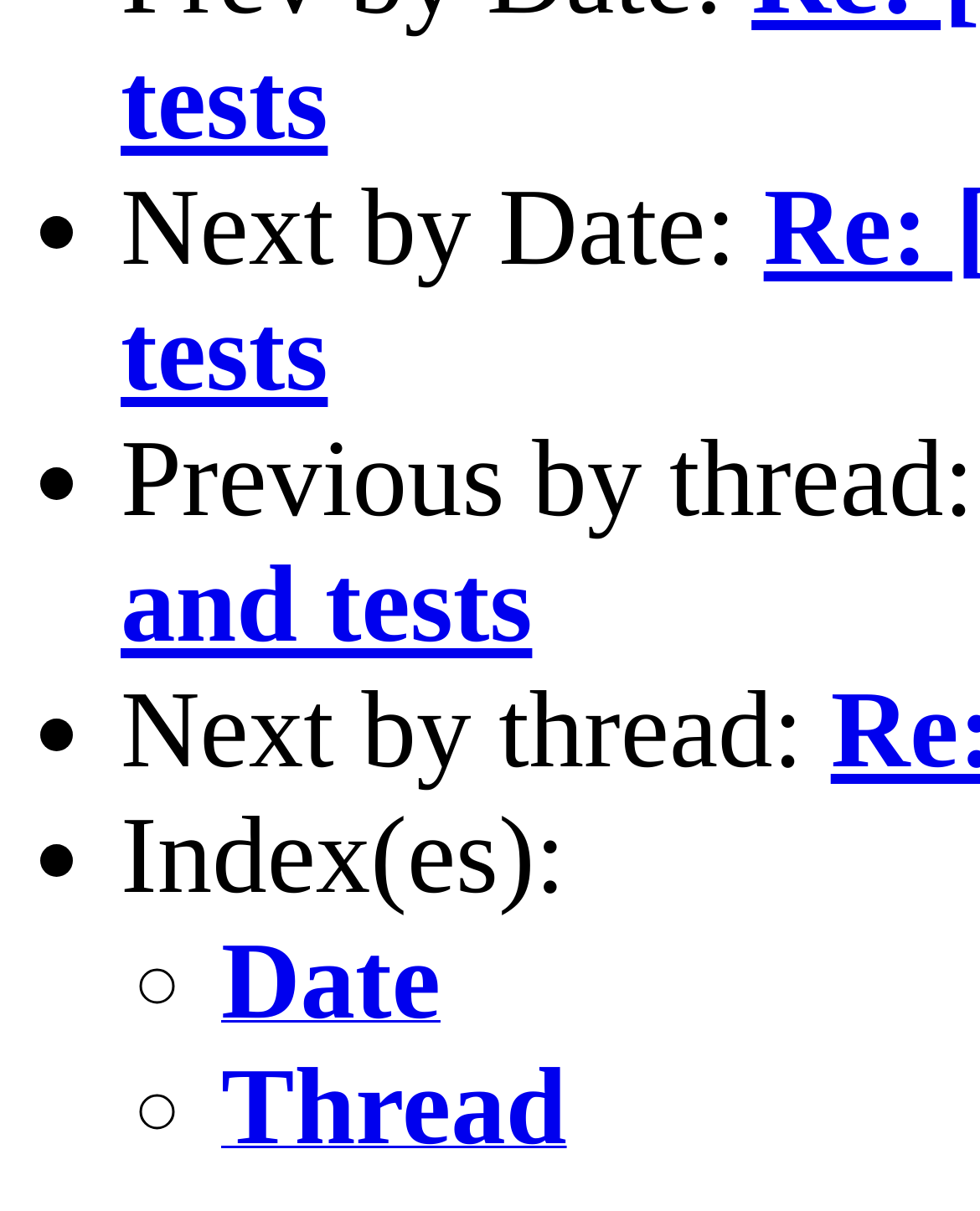Please find the bounding box for the UI component described as follows: "Thread".

[0.226, 0.917, 0.578, 0.952]